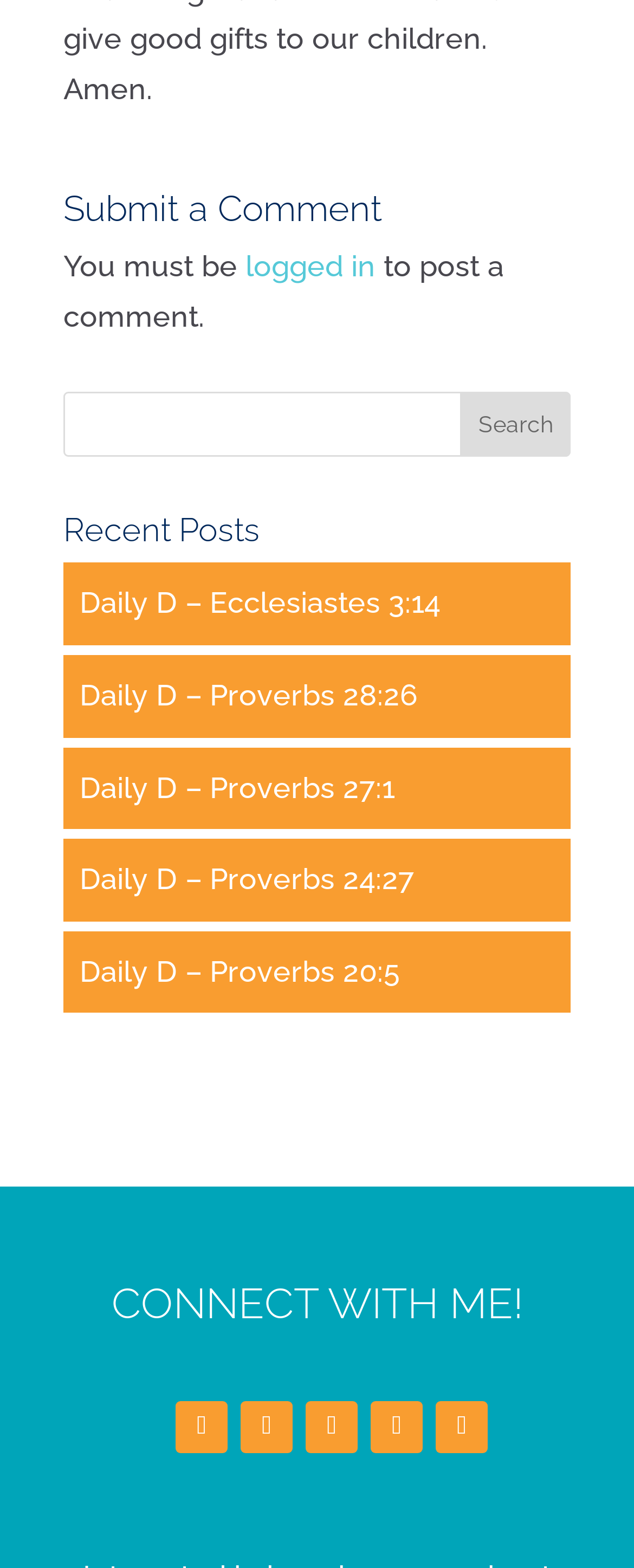Find the bounding box coordinates of the clickable region needed to perform the following instruction: "Submit a comment". The coordinates should be provided as four float numbers between 0 and 1, i.e., [left, top, right, bottom].

[0.1, 0.122, 0.9, 0.155]